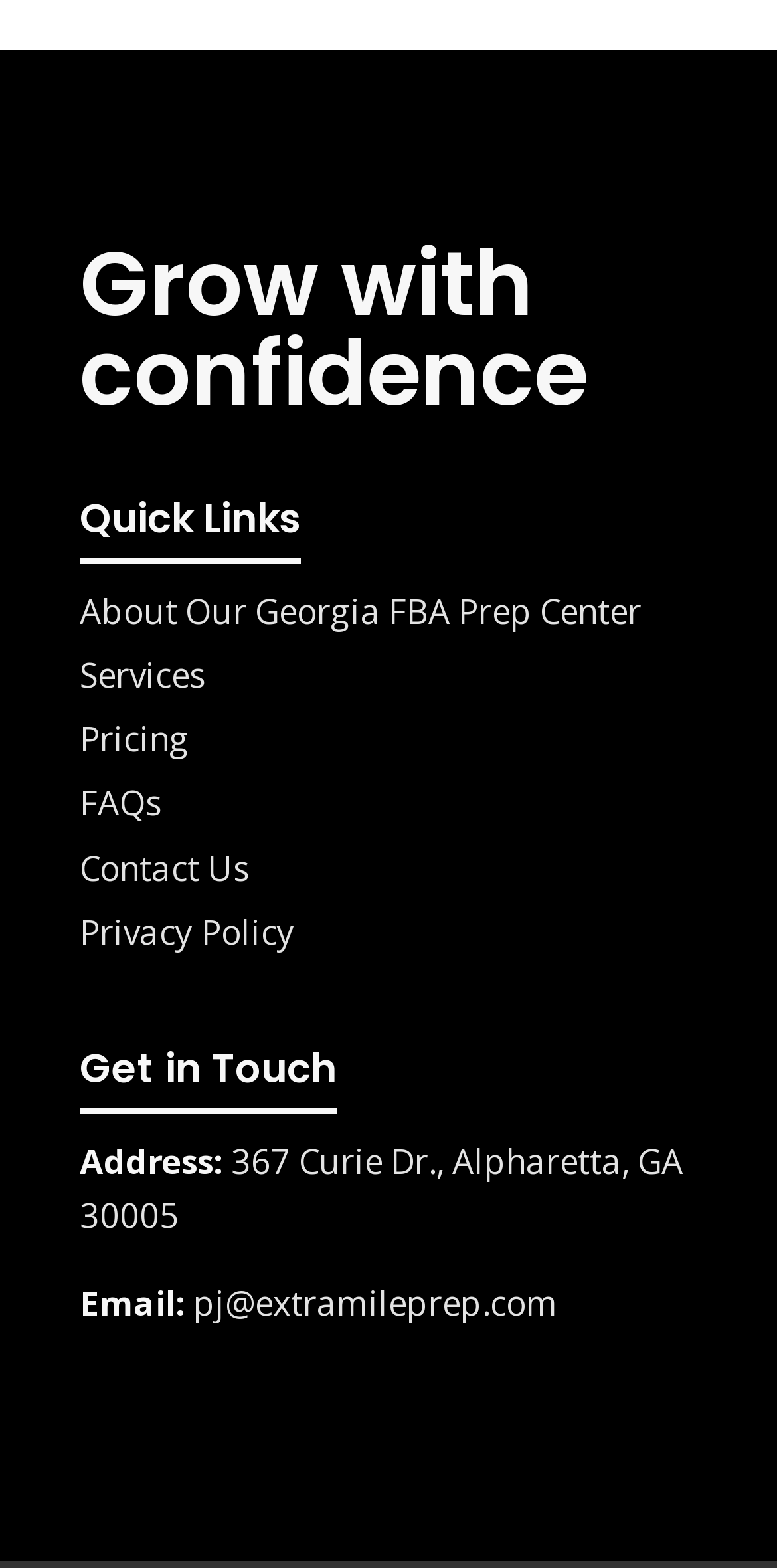Determine the bounding box coordinates of the clickable element to complete this instruction: "Check the address". Provide the coordinates in the format of four float numbers between 0 and 1, [left, top, right, bottom].

[0.103, 0.726, 0.879, 0.79]